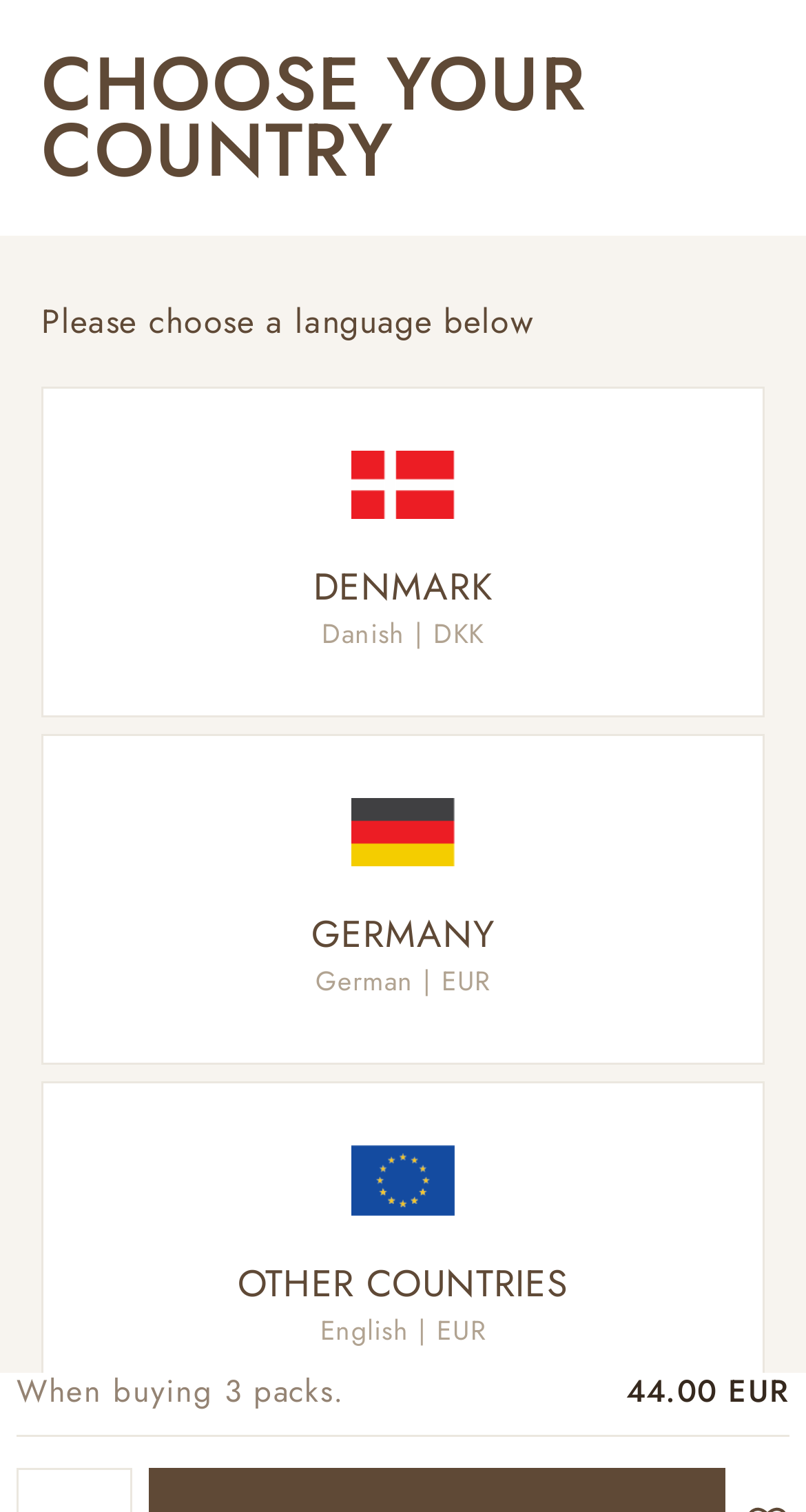By analyzing the image, answer the following question with a detailed response: What is the purpose of the 'Share:' button?

I inferred the purpose of the 'Share:' button by looking at its location and context on the webpage. I found the button located near the product description and price, which suggests that it is intended for sharing the product with others.